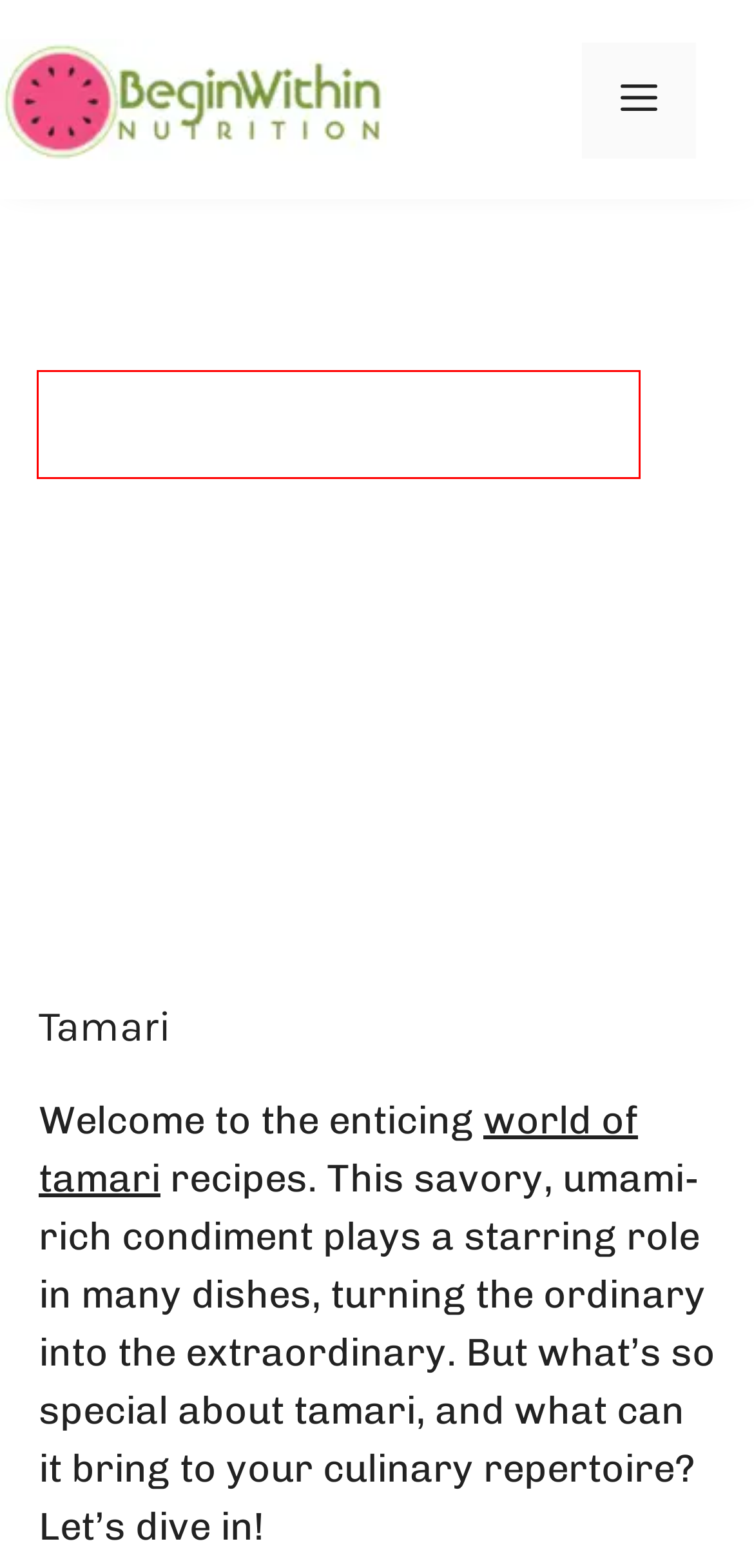You have a screenshot of a webpage with a red rectangle bounding box. Identify the best webpage description that corresponds to the new webpage after clicking the element within the red bounding box. Here are the candidates:
A. Beans Recipes
B. Crunchy Asian Cabbage Salad, Vegan and Gluten-Free Recipe
C. Crockpot Quinoa Lentil Tacos, Vegan and Gluten-Free Recipe
D. Tamari: A Flavorful Voyage from Japan
E. Kale and Asparagus Pineapple Fried Rice with Maple Glazed Tofu, Vegan and Gluten-Free Recipe
F. Mexican Rice Casserole Vegetarian or Vegan and Gluten-Free Recipe
G. The Best Magnesium to Take: Types of Magnesium Compared
H. BeginWithinNutrition.com - Easy and Healthy Recipes

D